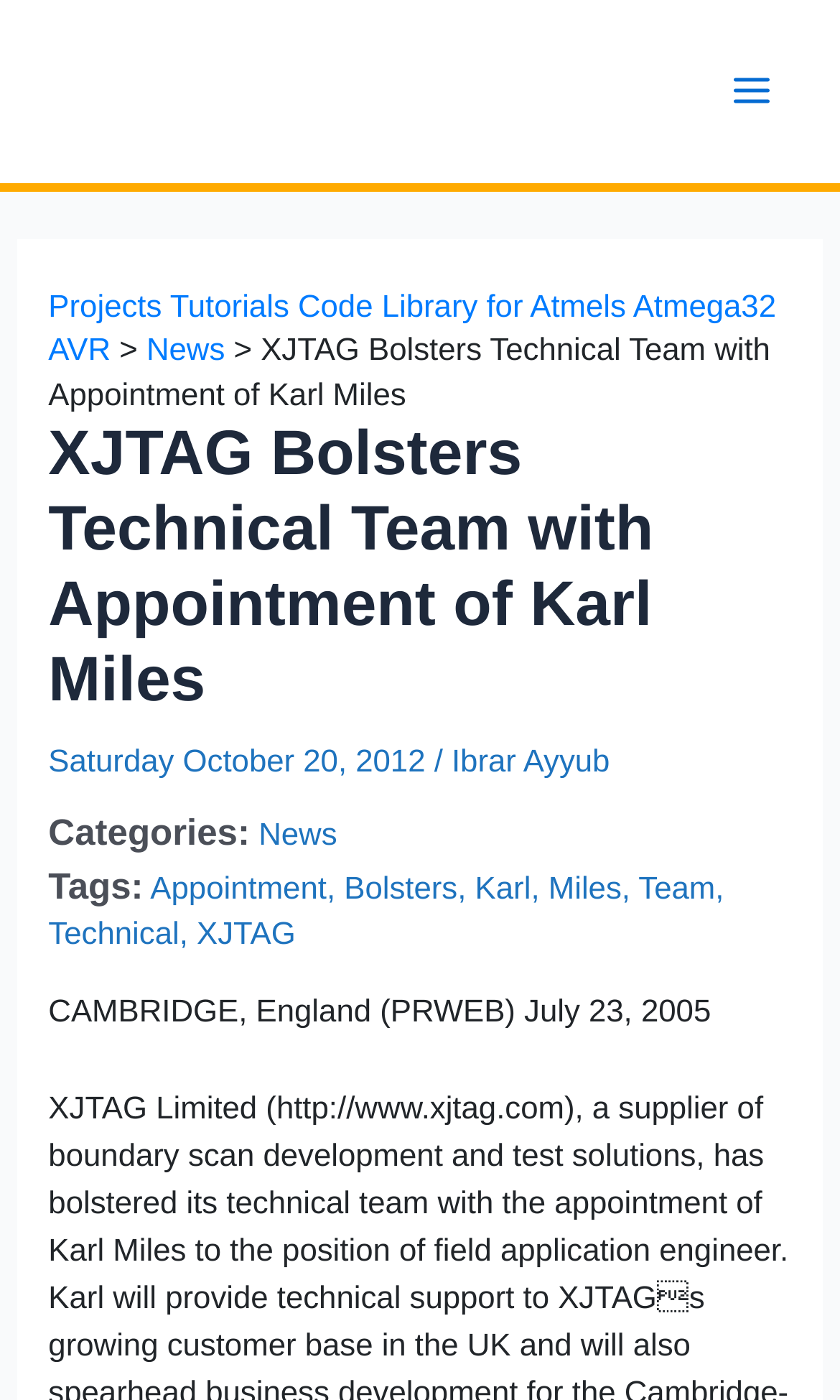What is the date of the article?
Using the image as a reference, answer the question in detail.

The date of the article is July 23, 2005, which can be found in the text 'CAMBRIDGE, England (PRWEB) July 23, 2005' in the main content section of the webpage.